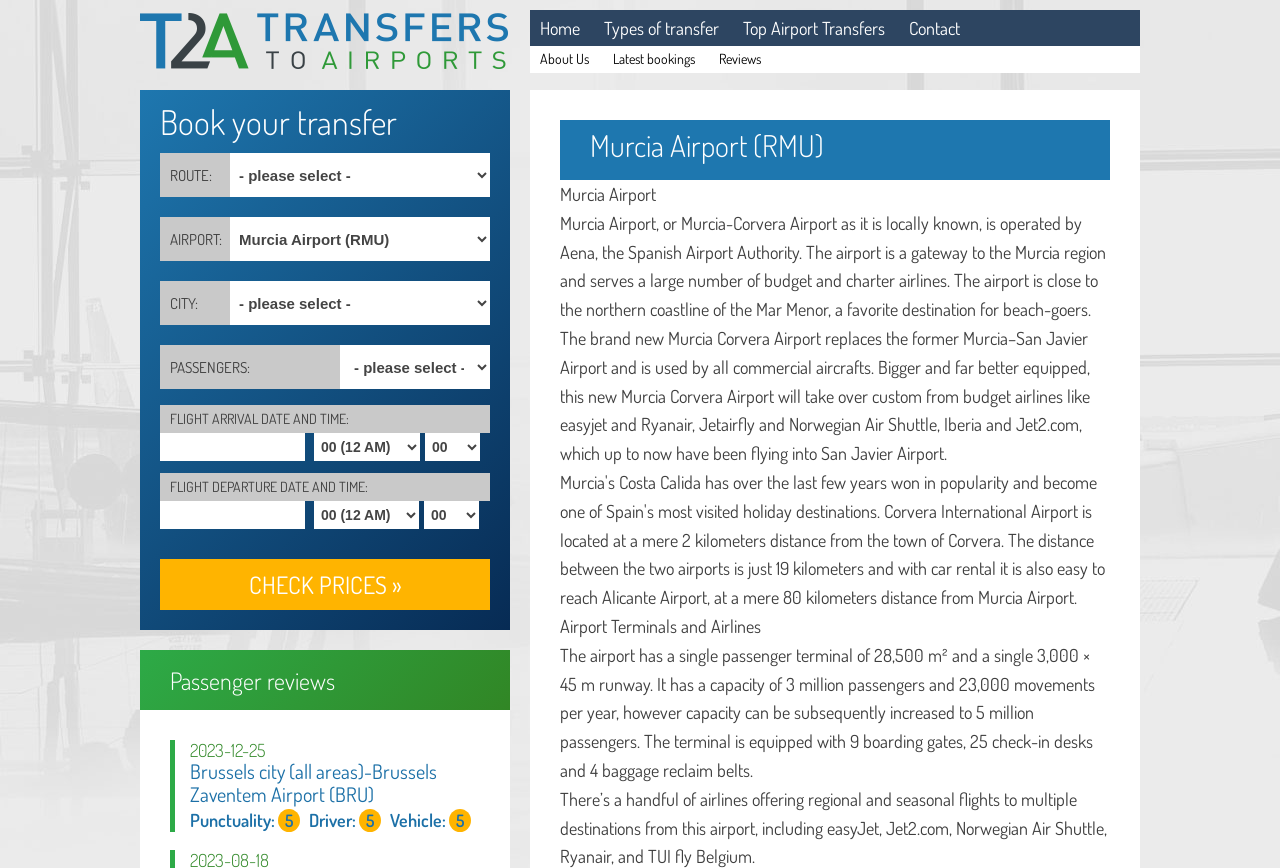How many boarding gates are there in the airport terminal?
Please ensure your answer to the question is detailed and covers all necessary aspects.

I found the answer by reading the text 'The terminal is equipped with 9 boarding gates, 25 check-in desks and 4 baggage reclaim belts.' which is located in the section describing the airport terminals and airlines.